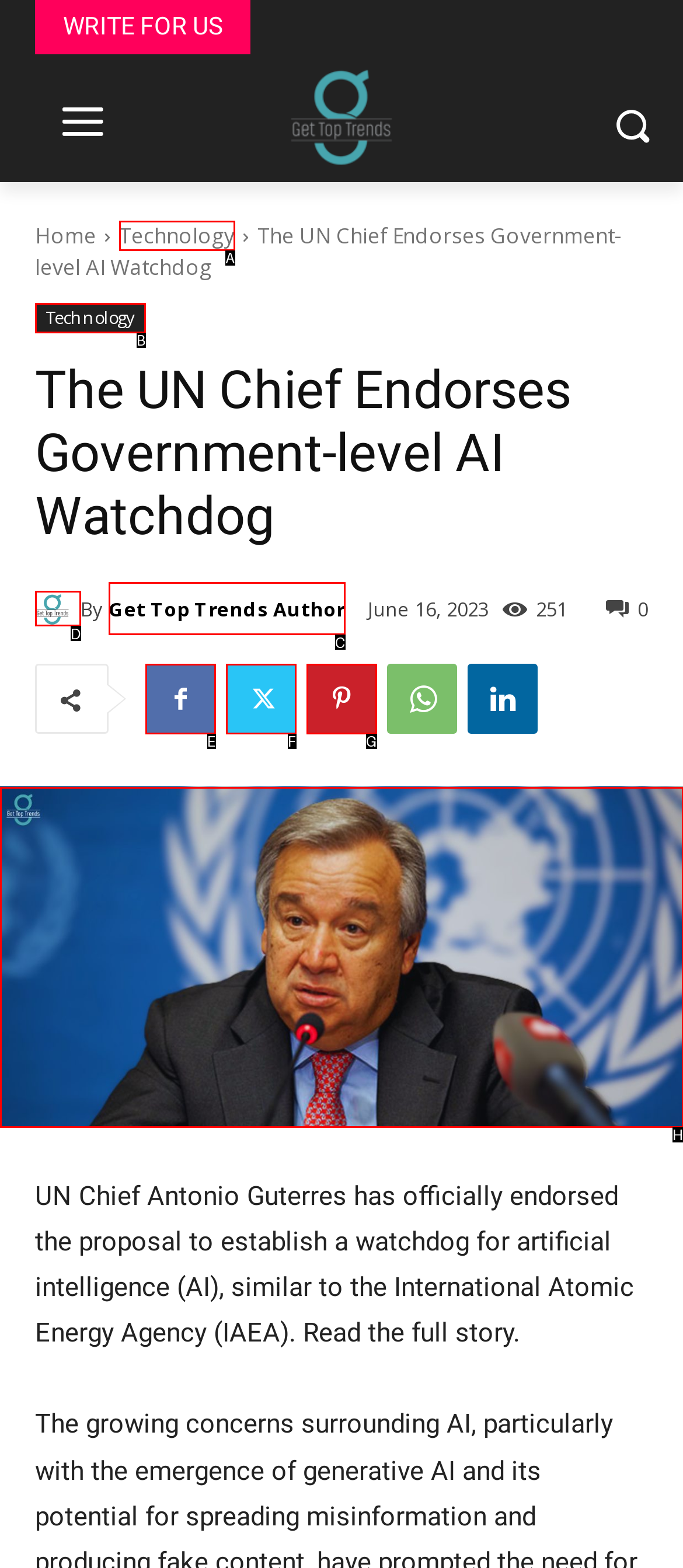Indicate the UI element to click to perform the task: Click on the article title 'The UN Chief Endorses Government level AI Watchdog'. Reply with the letter corresponding to the chosen element.

H